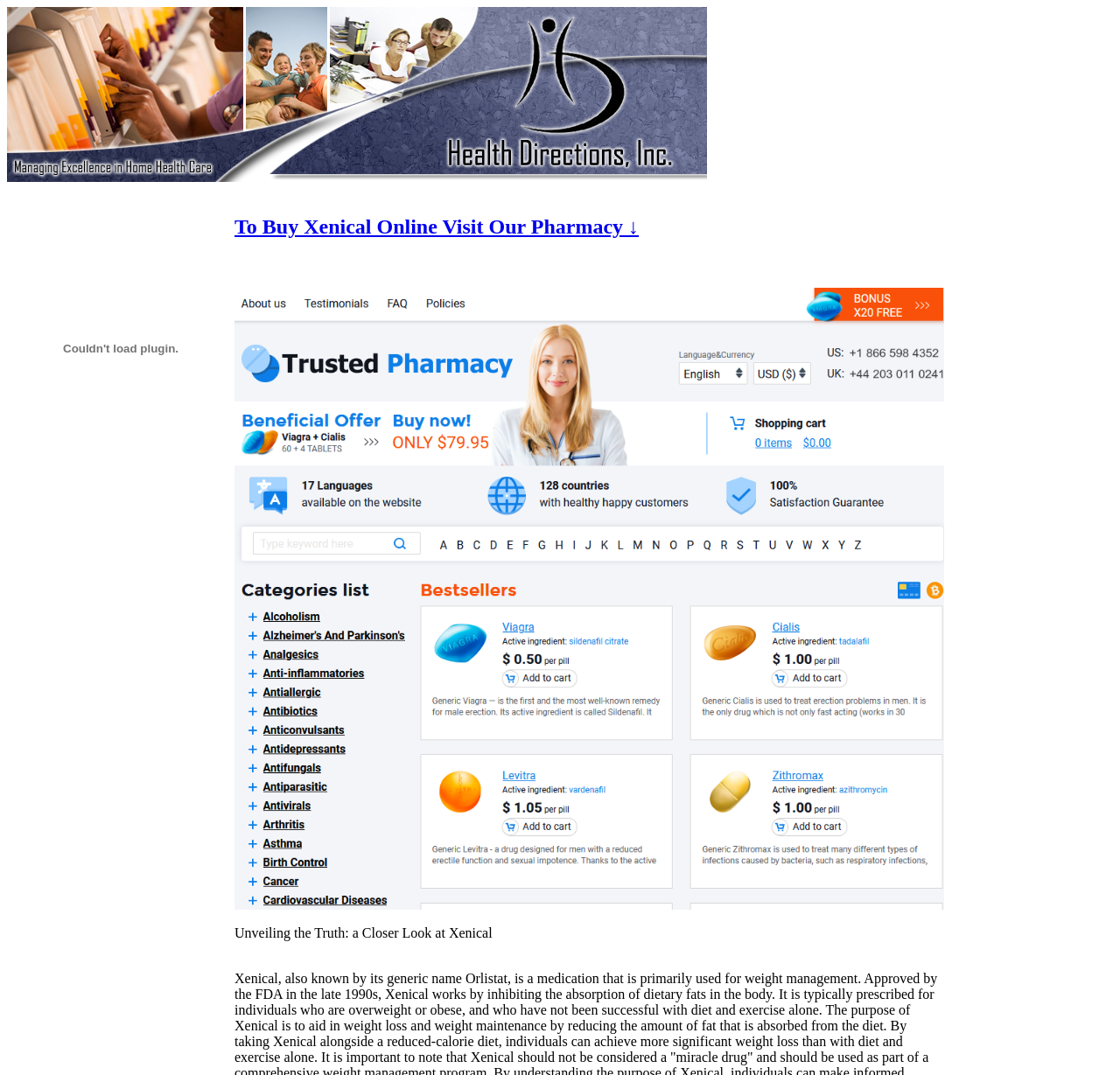What is the topic of the article on this webpage?
Based on the screenshot, provide a one-word or short-phrase response.

Xenical